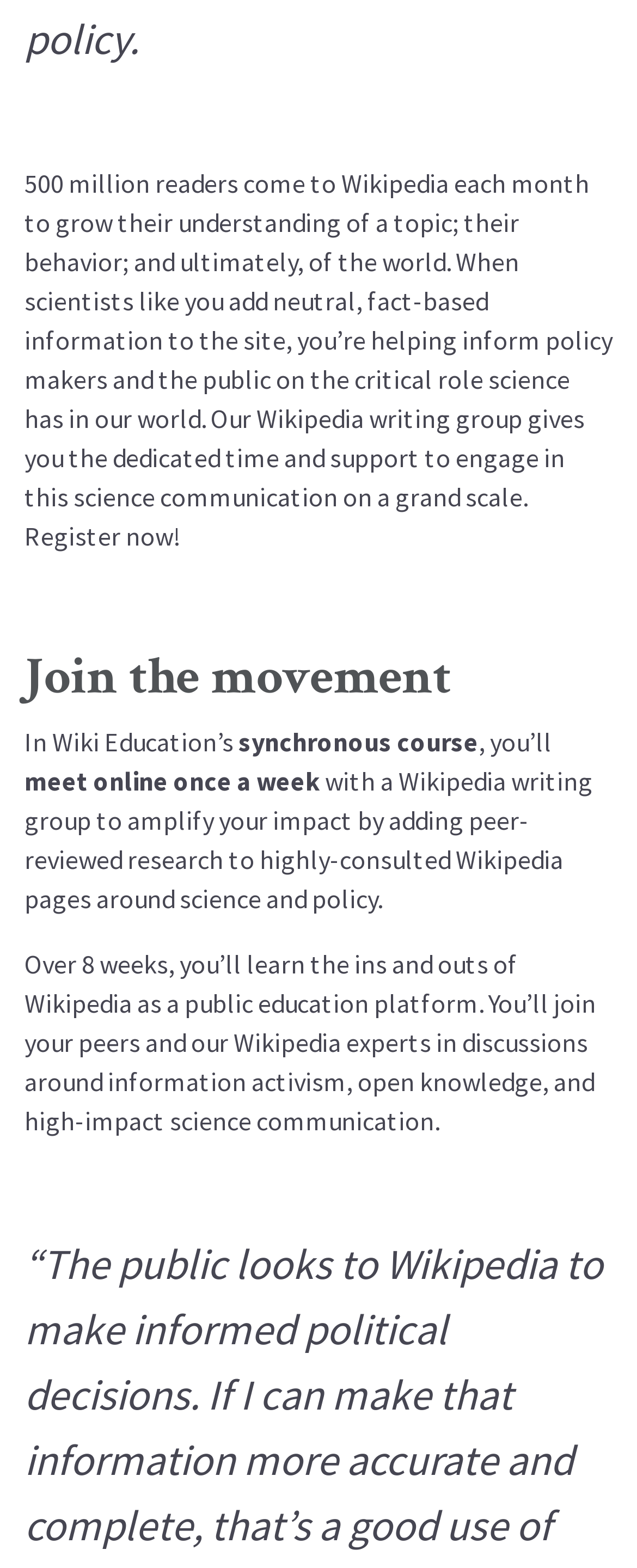From the element description About us, predict the bounding box coordinates of the UI element. The coordinates must be specified in the format (top-left x, top-left y, bottom-right x, bottom-right y) and should be within the 0 to 1 range.

[0.051, 0.123, 0.133, 0.16]